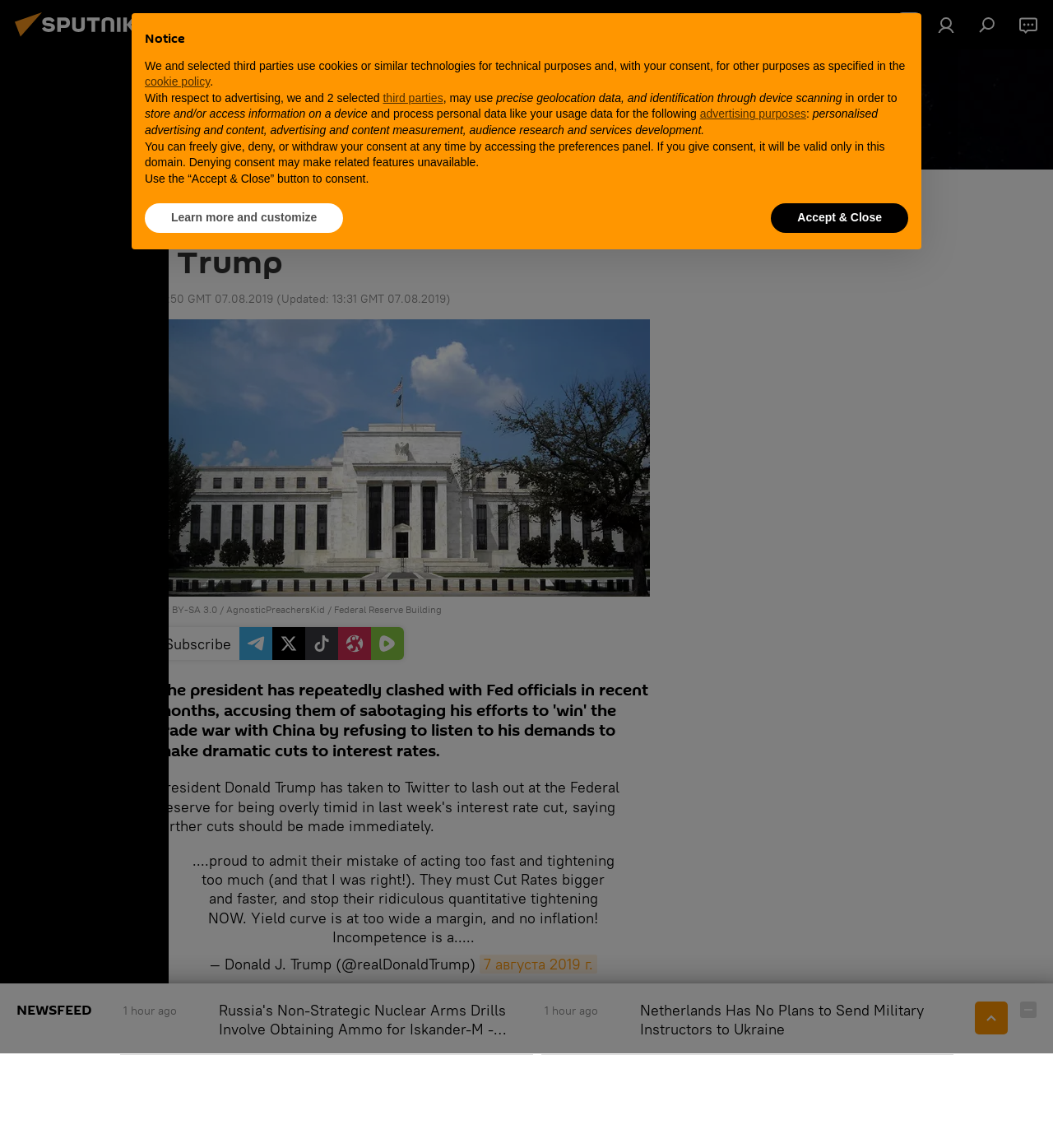Can you find the bounding box coordinates for the element to click on to achieve the instruction: "Click on the 'Sputnik International' link"?

[0.008, 0.027, 0.145, 0.04]